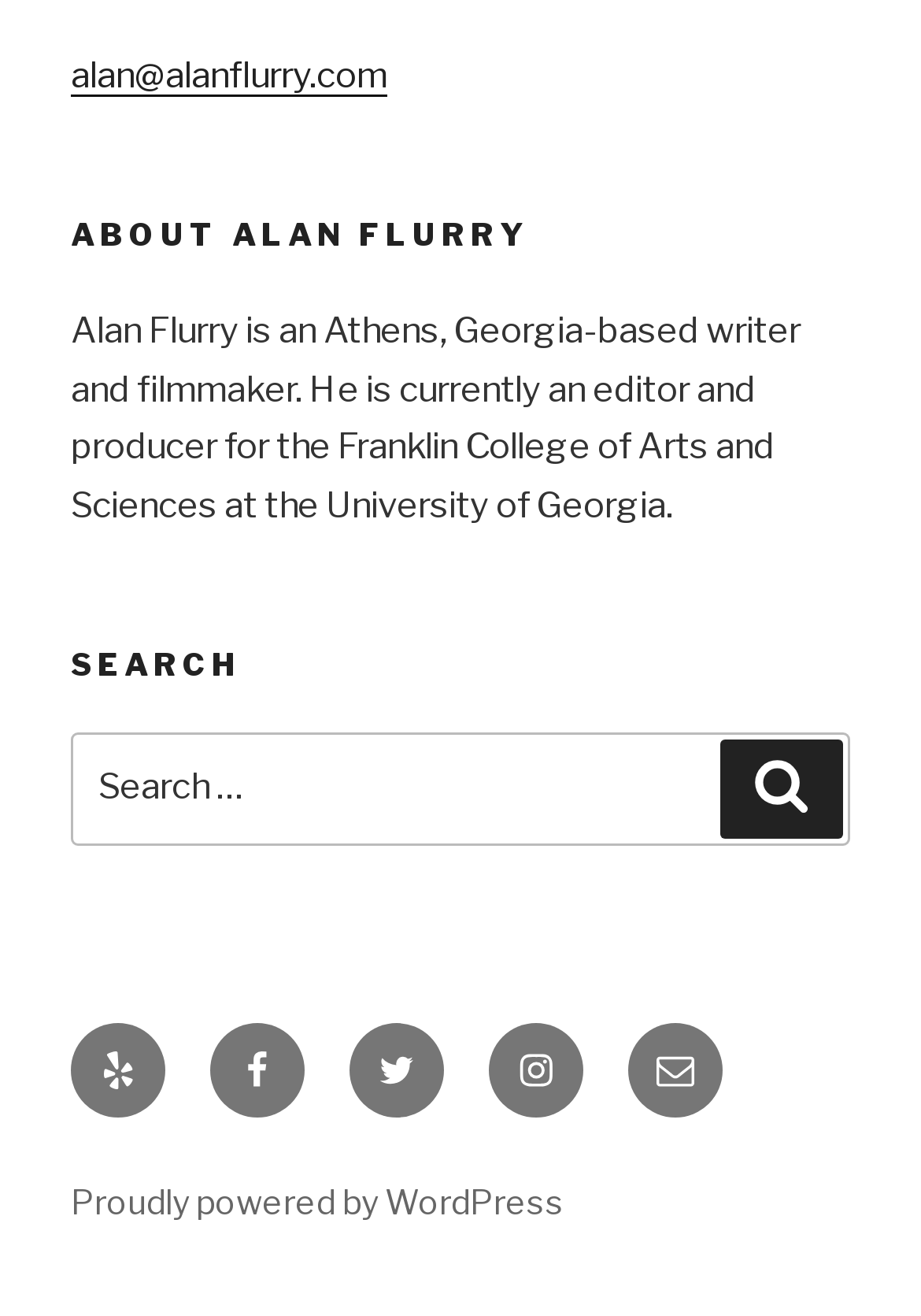Respond to the question below with a single word or phrase:
What is the name of the university mentioned on the page?

University of Georgia